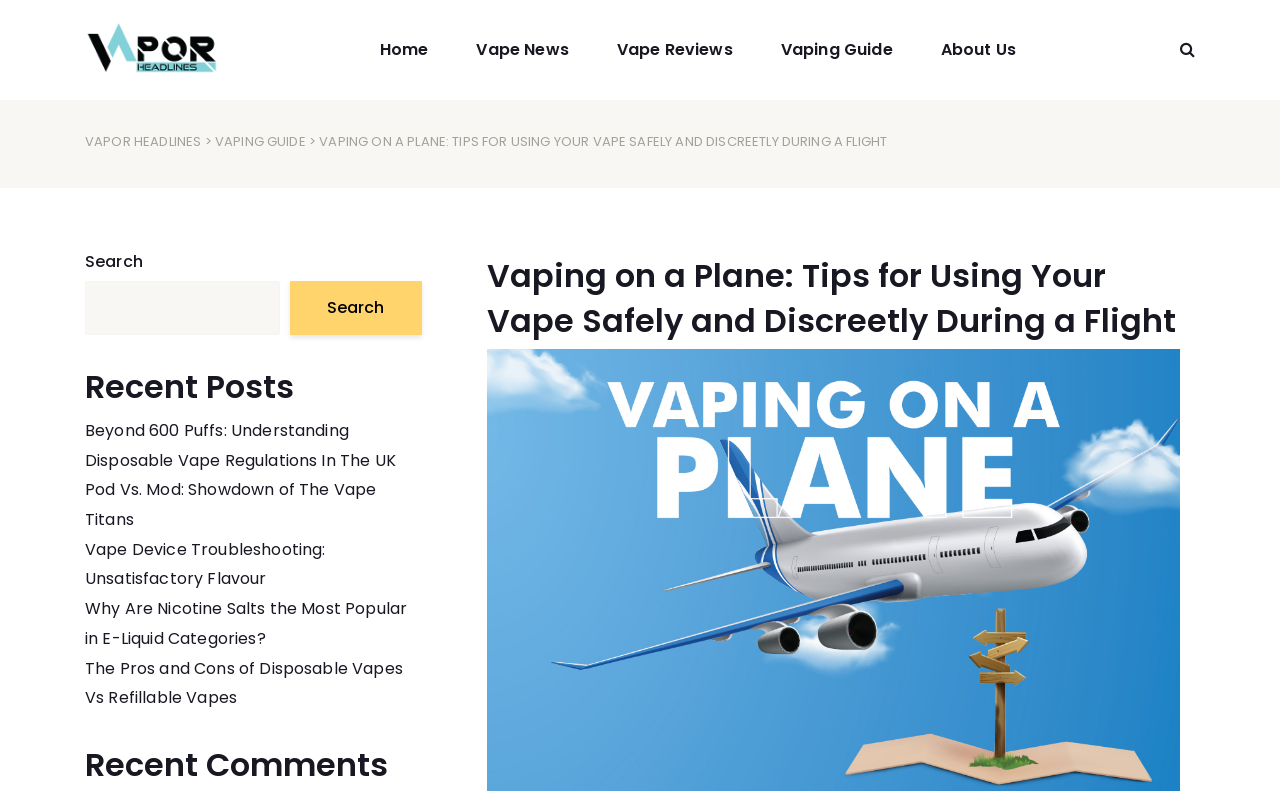What type of content is listed under 'Recent Posts'?
Provide a one-word or short-phrase answer based on the image.

Vape-related articles